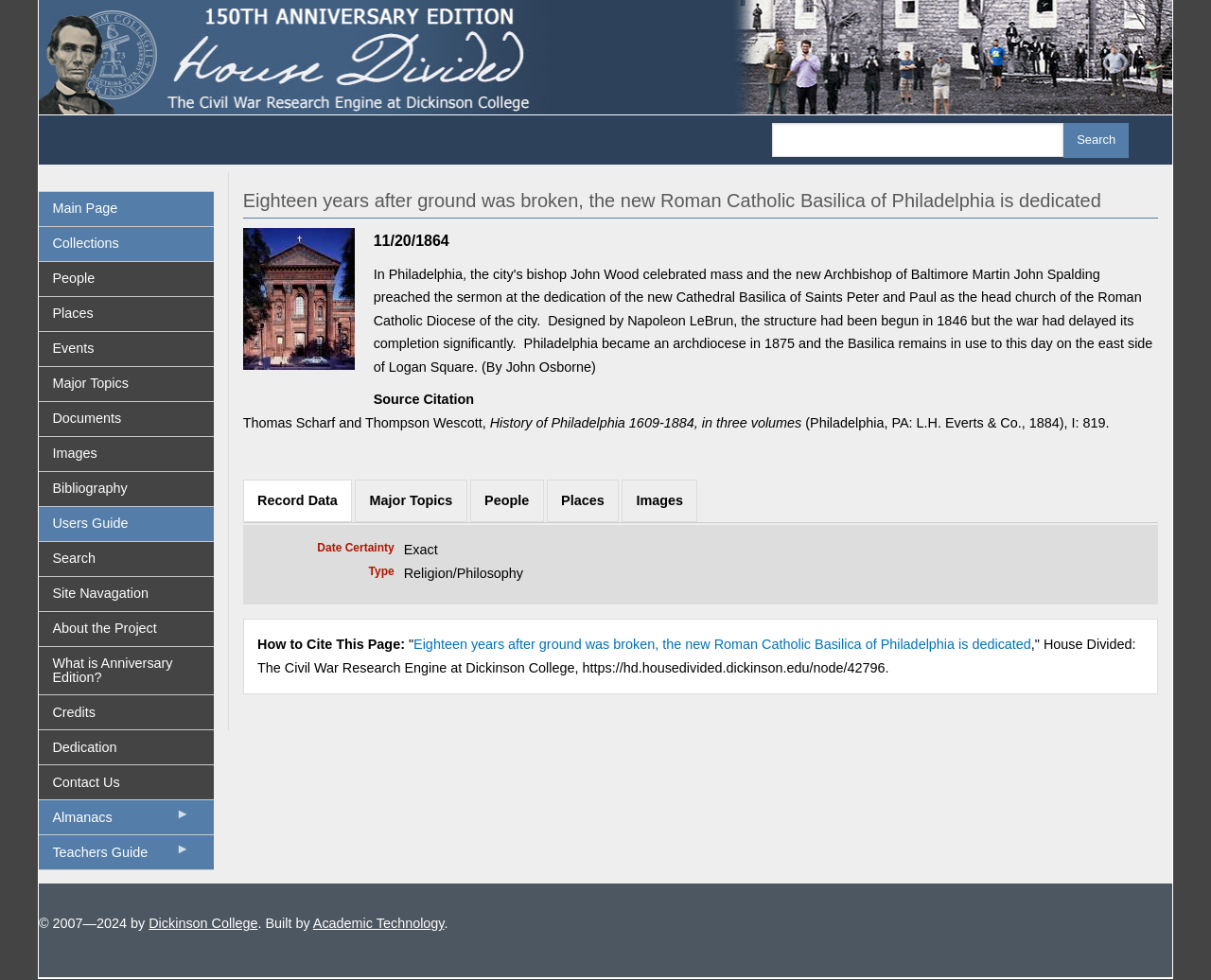Please identify the bounding box coordinates for the region that you need to click to follow this instruction: "Explore major topics".

[0.294, 0.491, 0.385, 0.531]